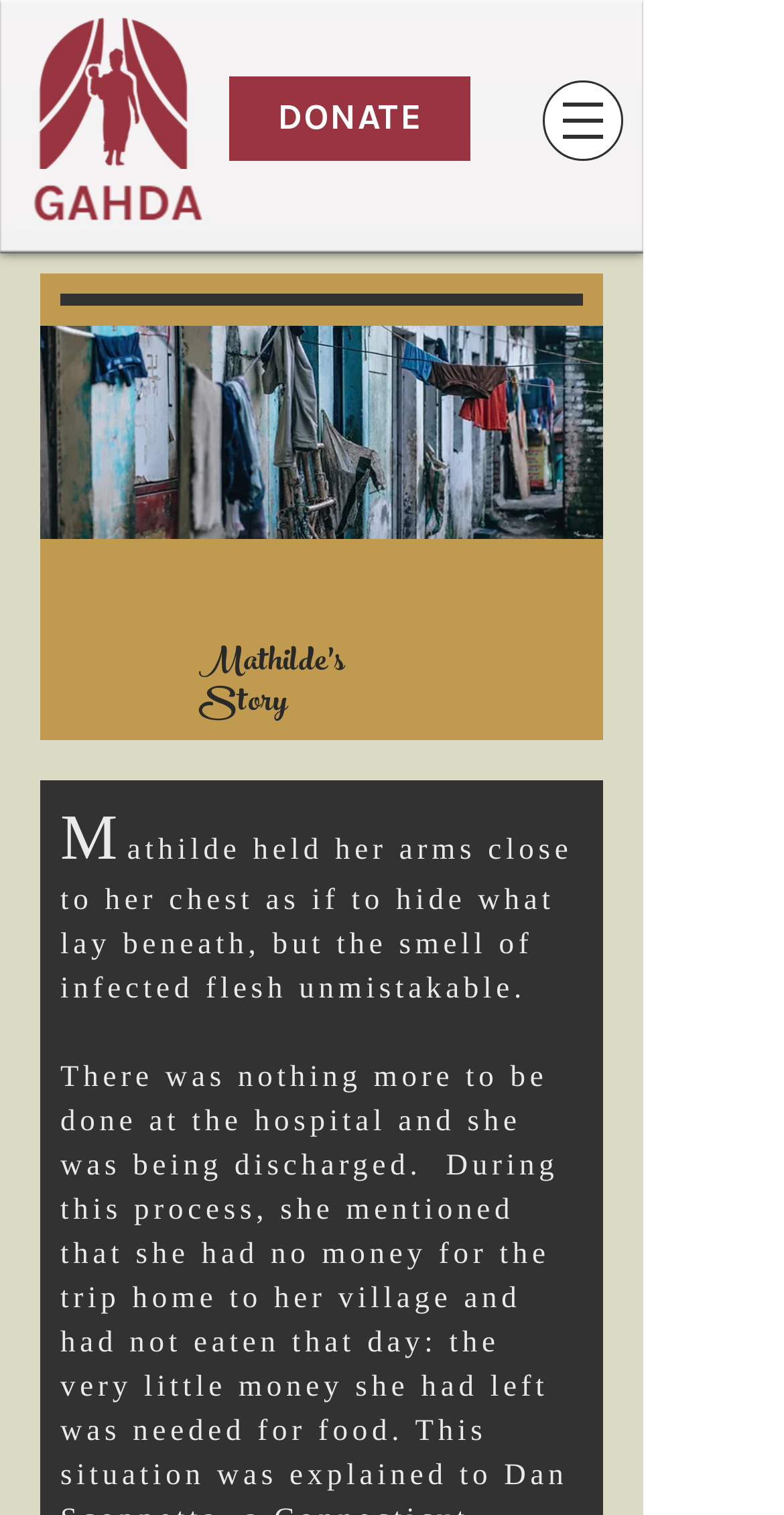What is the main topic of the webpage? Analyze the screenshot and reply with just one word or a short phrase.

A story